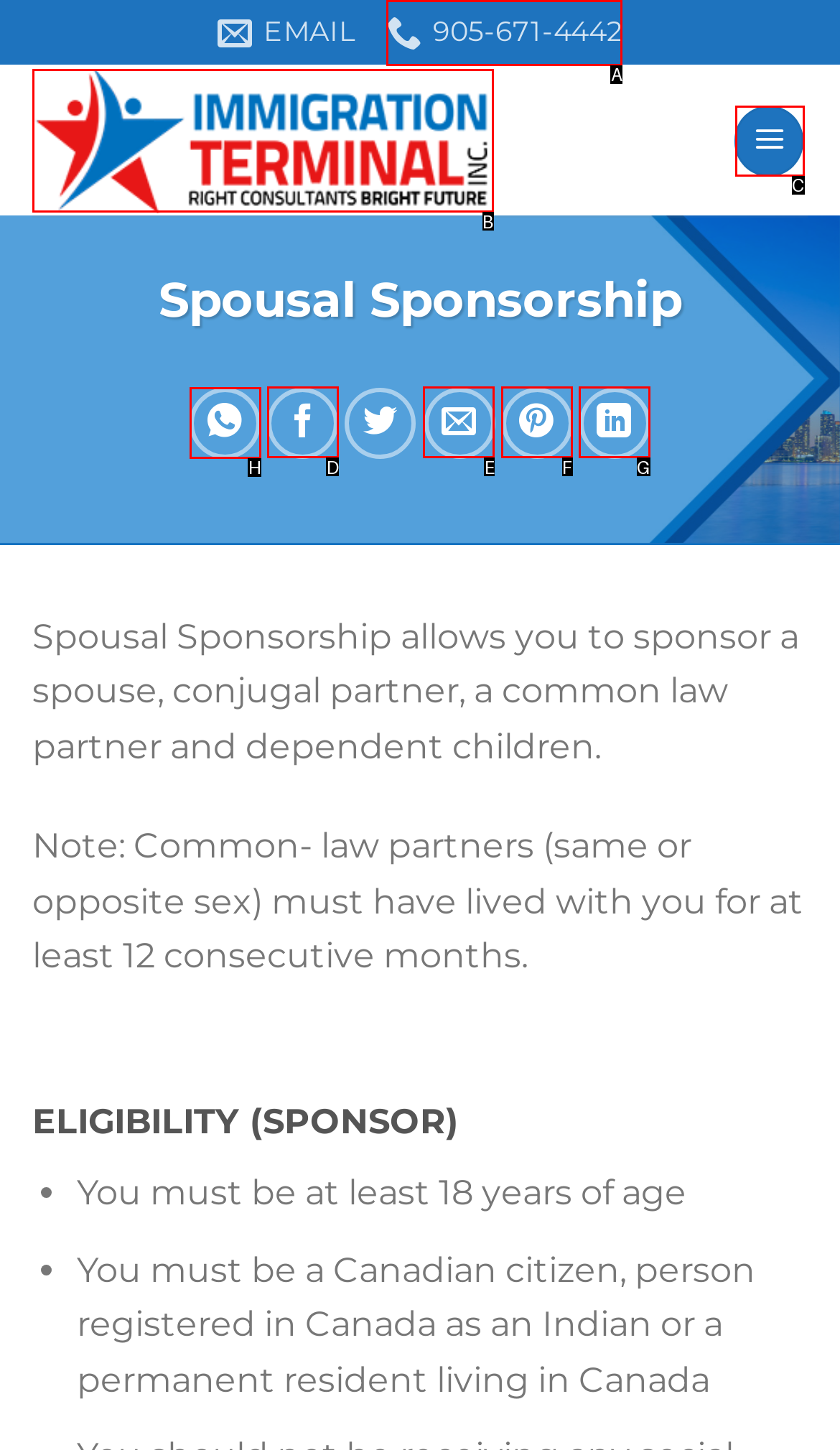Which HTML element should be clicked to complete the task: Share on WhatsApp? Answer with the letter of the corresponding option.

H